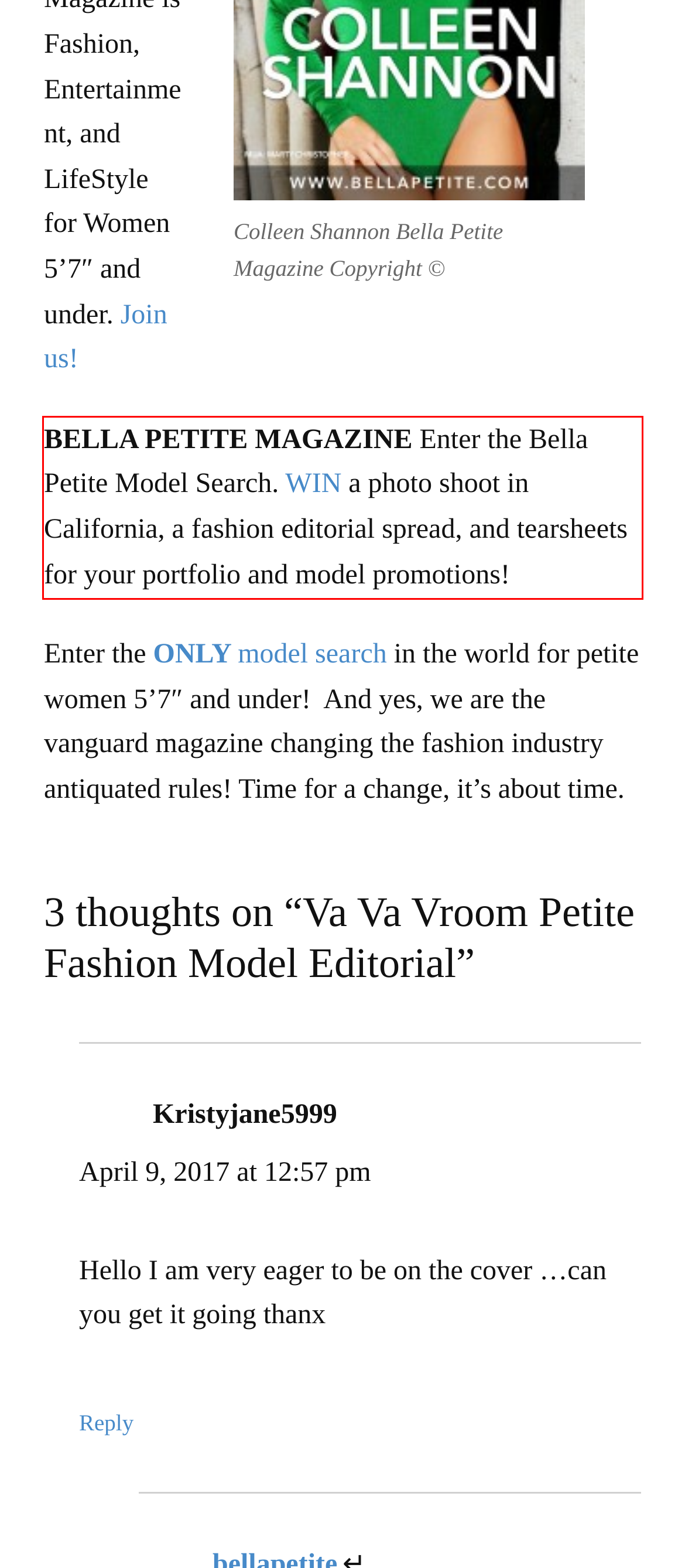Perform OCR on the text inside the red-bordered box in the provided screenshot and output the content.

BELLA PETITE MAGAZINE Enter the Bella Petite Model Search. WIN a photo shoot in California, a fashion editorial spread, and tearsheets for your portfolio and model promotions!